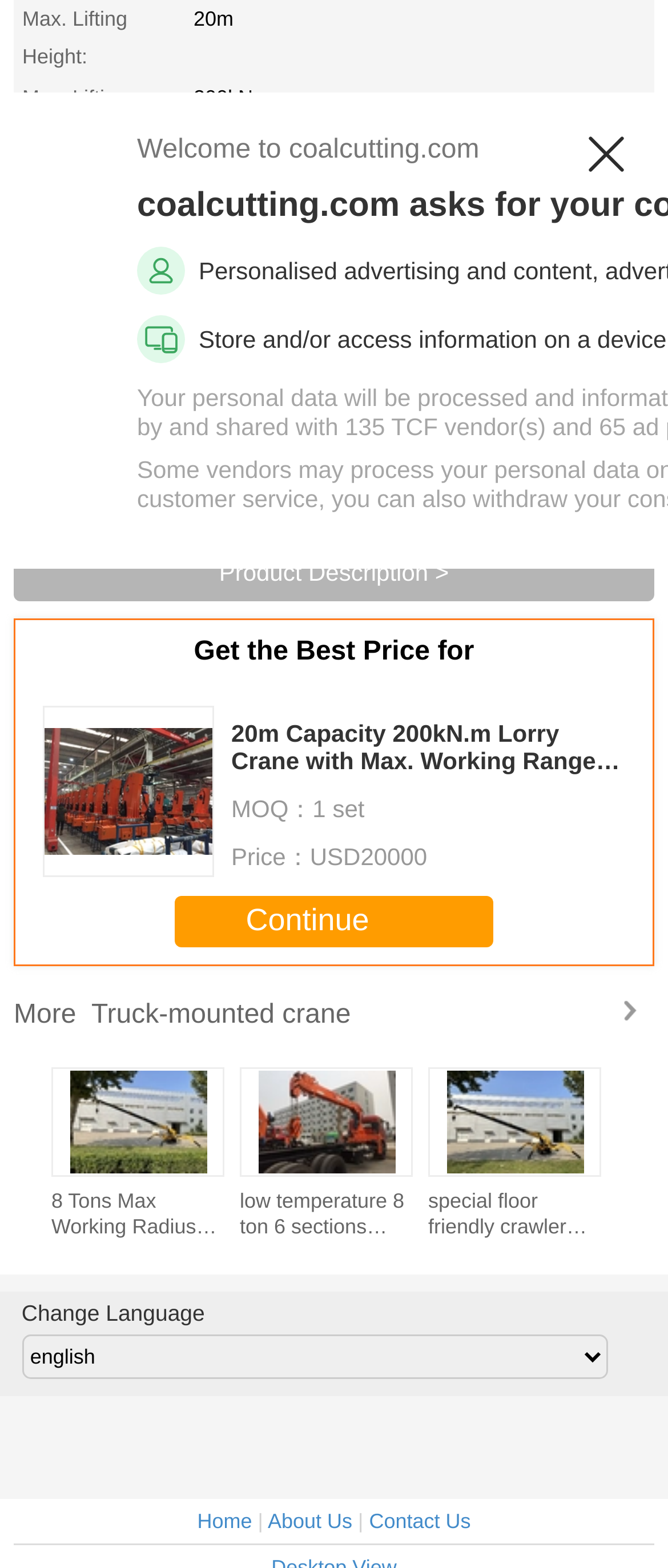What is the price of the 20m Capacity 200kN.m Lorry Crane?
Look at the image and respond with a one-word or short-phrase answer.

USD20000